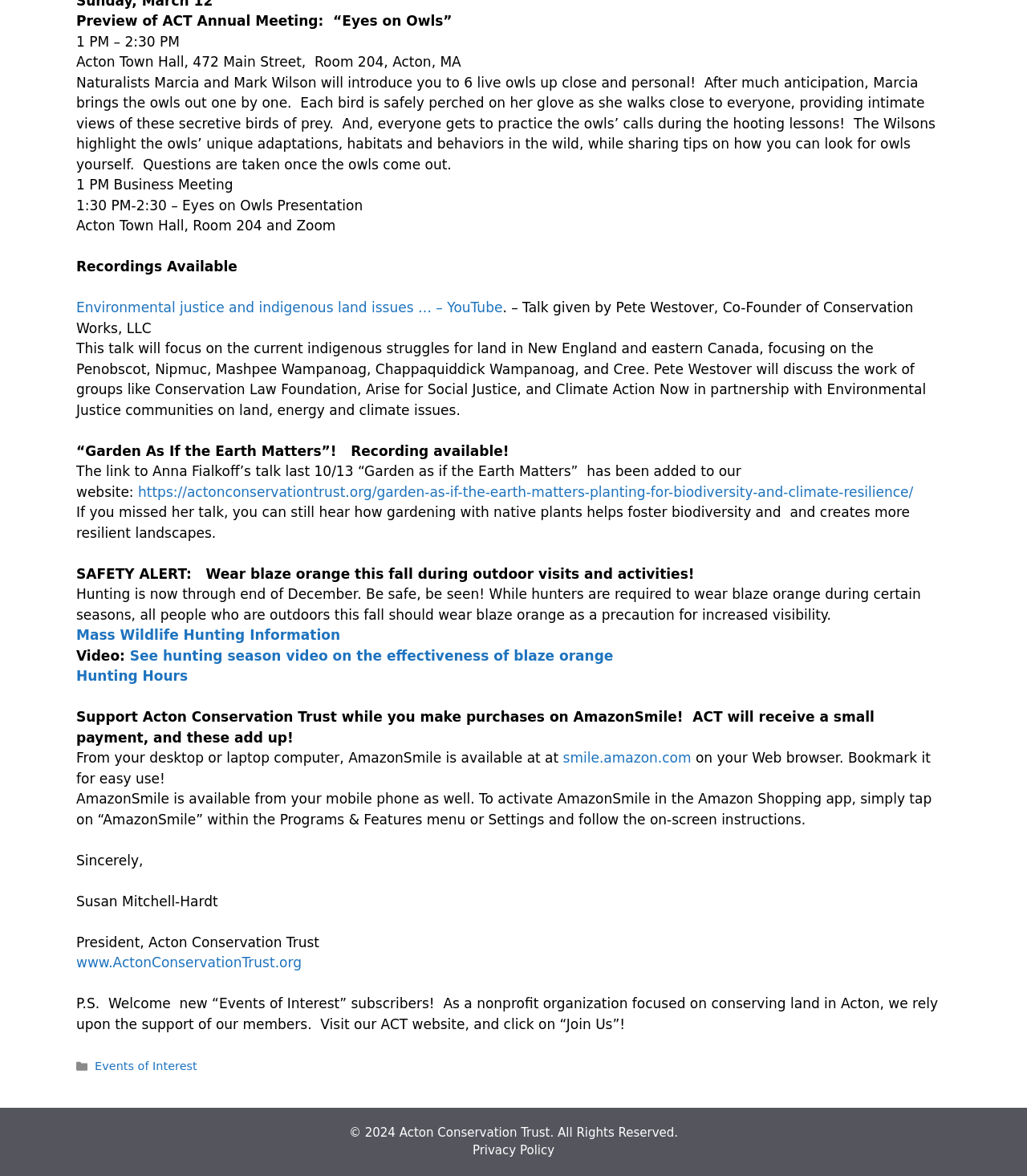Given the element description, predict the bounding box coordinates in the format (top-left x, top-left y, bottom-right x, bottom-right y). Make sure all values are between 0 and 1. Here is the element description: smile.amazon.com

[0.548, 0.638, 0.673, 0.651]